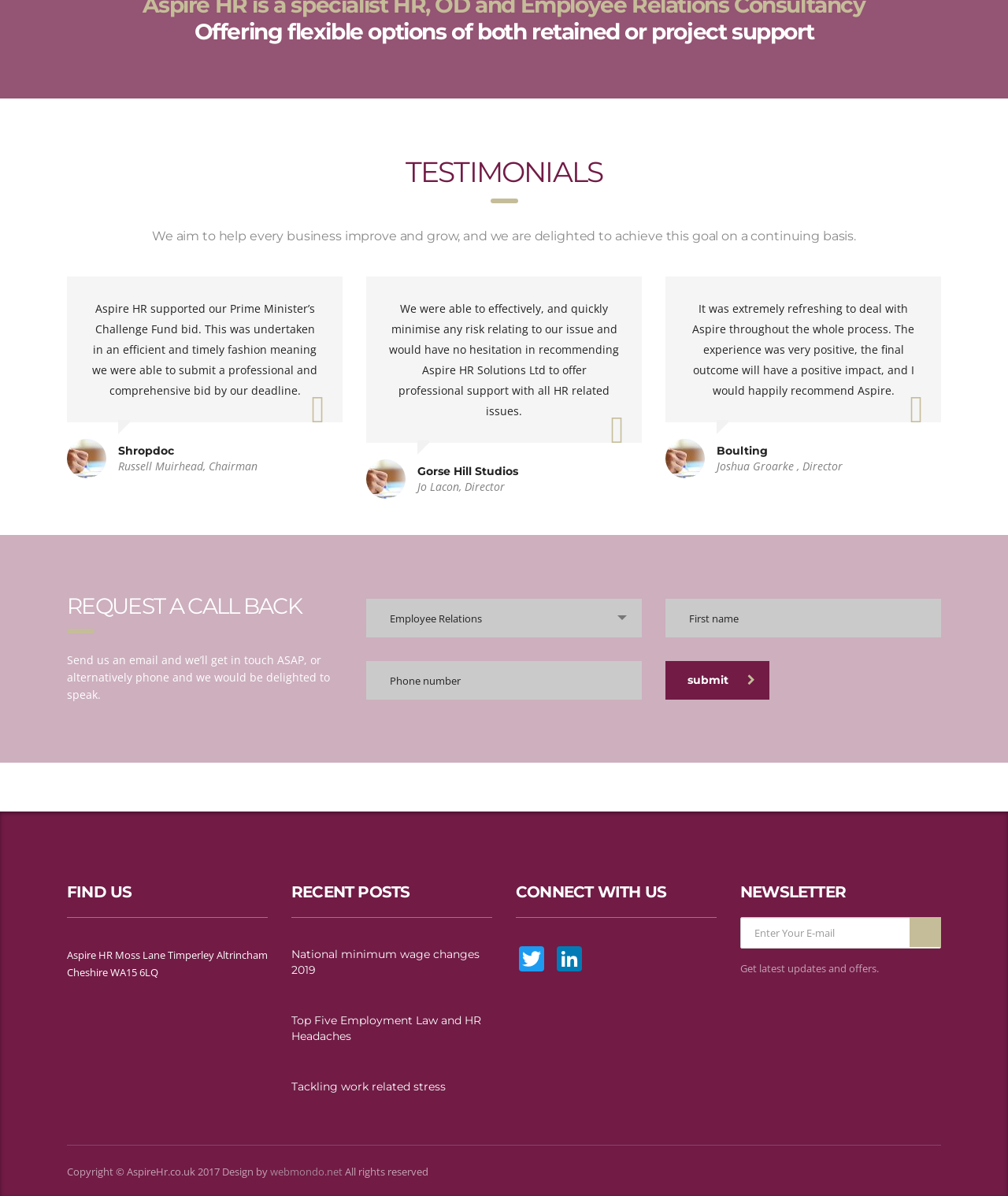Identify the bounding box coordinates of the element that should be clicked to fulfill this task: "Find us on the map". The coordinates should be provided as four float numbers between 0 and 1, i.e., [left, top, right, bottom].

[0.066, 0.719, 0.266, 0.767]